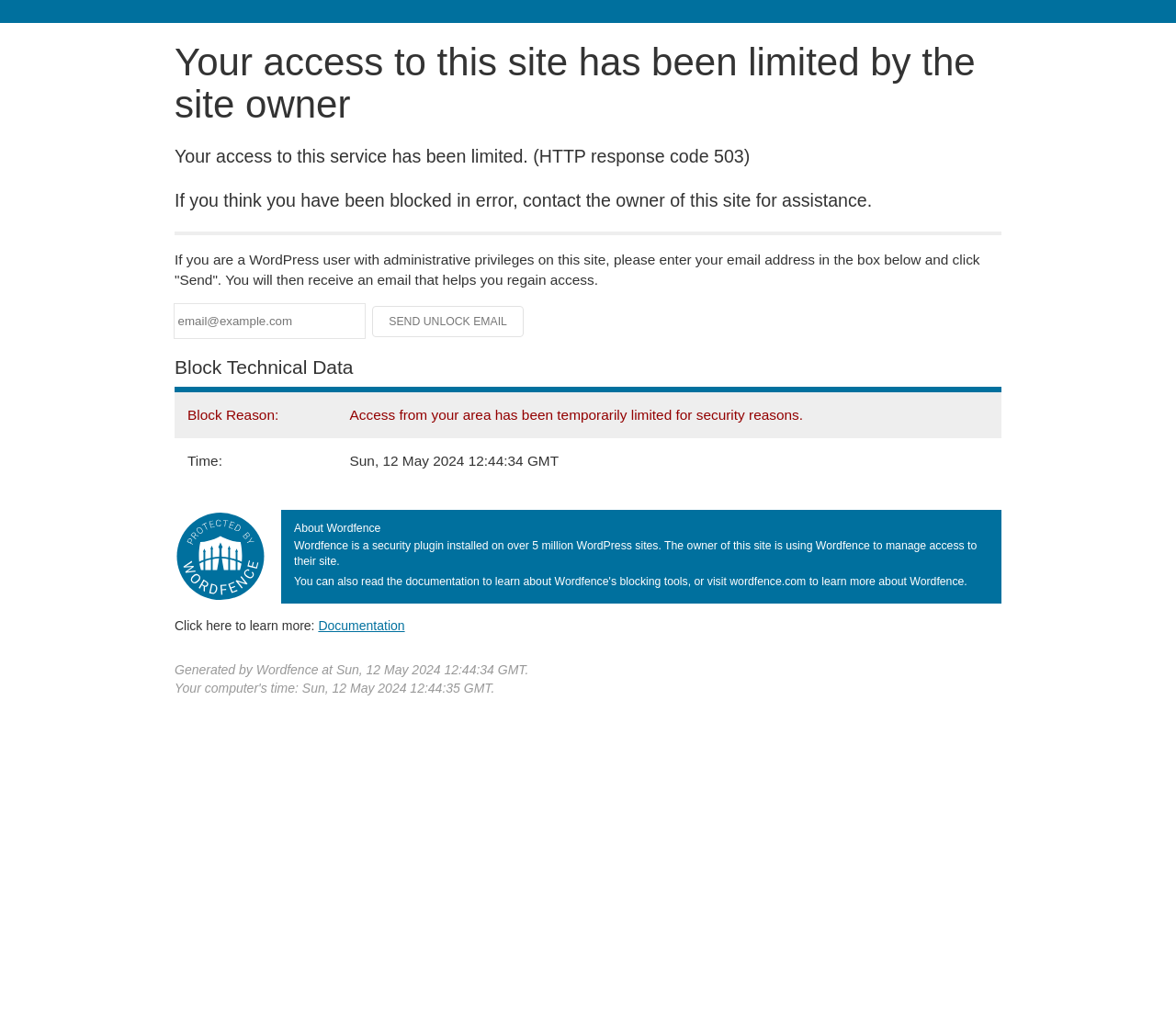Please find the bounding box for the following UI element description. Provide the coordinates in (top-left x, top-left y, bottom-right x, bottom-right y) format, with values between 0 and 1: name="email" placeholder="email@example.com"

[0.148, 0.296, 0.31, 0.329]